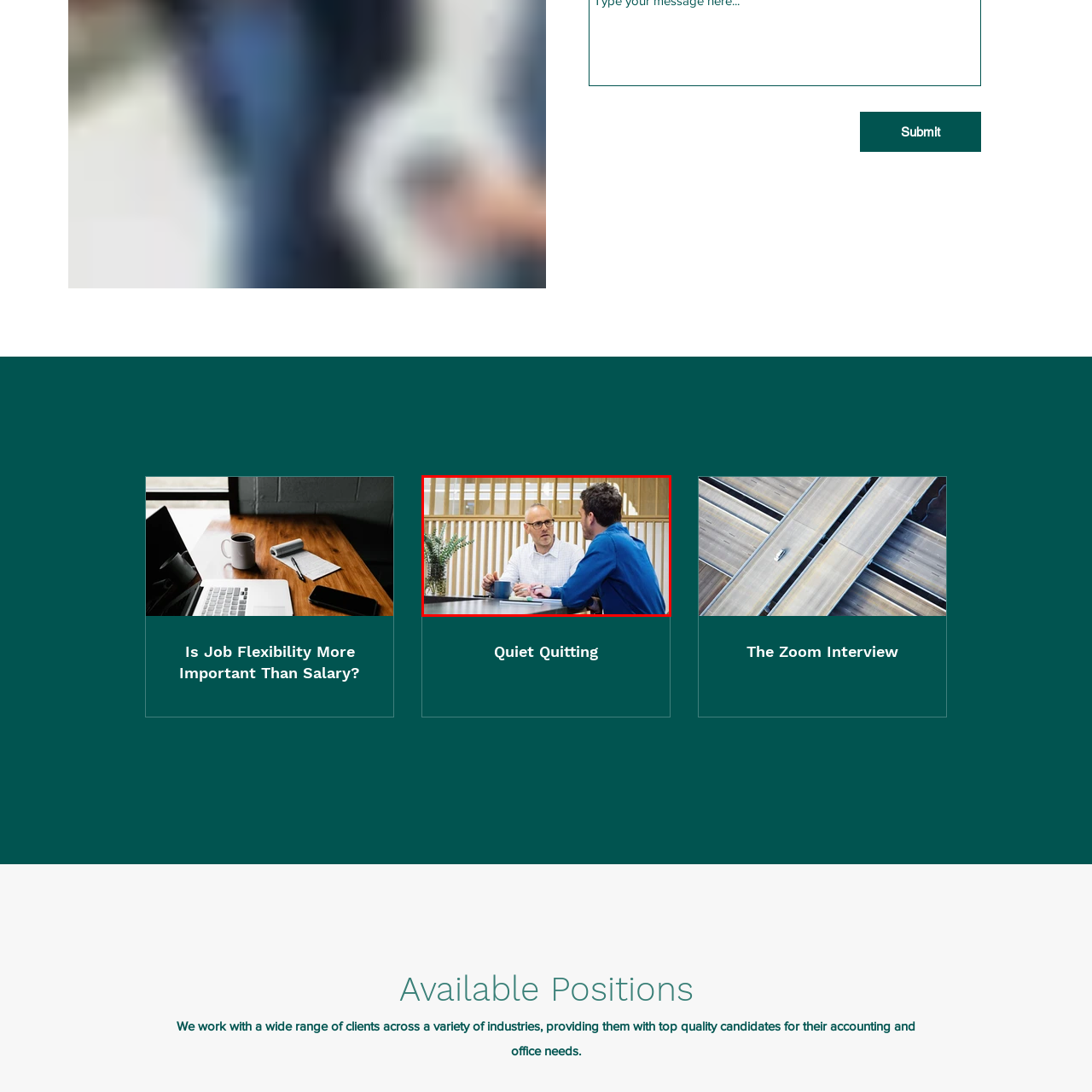Please provide a comprehensive caption for the image highlighted in the red box.

In a contemporary office setting, two men engage in a focused discussion. One man, wearing a white checkered shirt and stylish glasses, looks intently at his conversation partner, who is dressed in a blue shirt. The atmosphere suggests a collaborative dialogue, possibly about career development or workplace practices. A neat desk between them features a notepad and a cup, indicating a productive meeting environment. The backdrop includes modern wooden paneling, which adds to the professional ambiance, while a small plant adds a touch of greenery, enhancing the overall aesthetic of the space. This image encapsulates the theme of "Quiet Quitting," reflecting a significant trend in workplace culture.